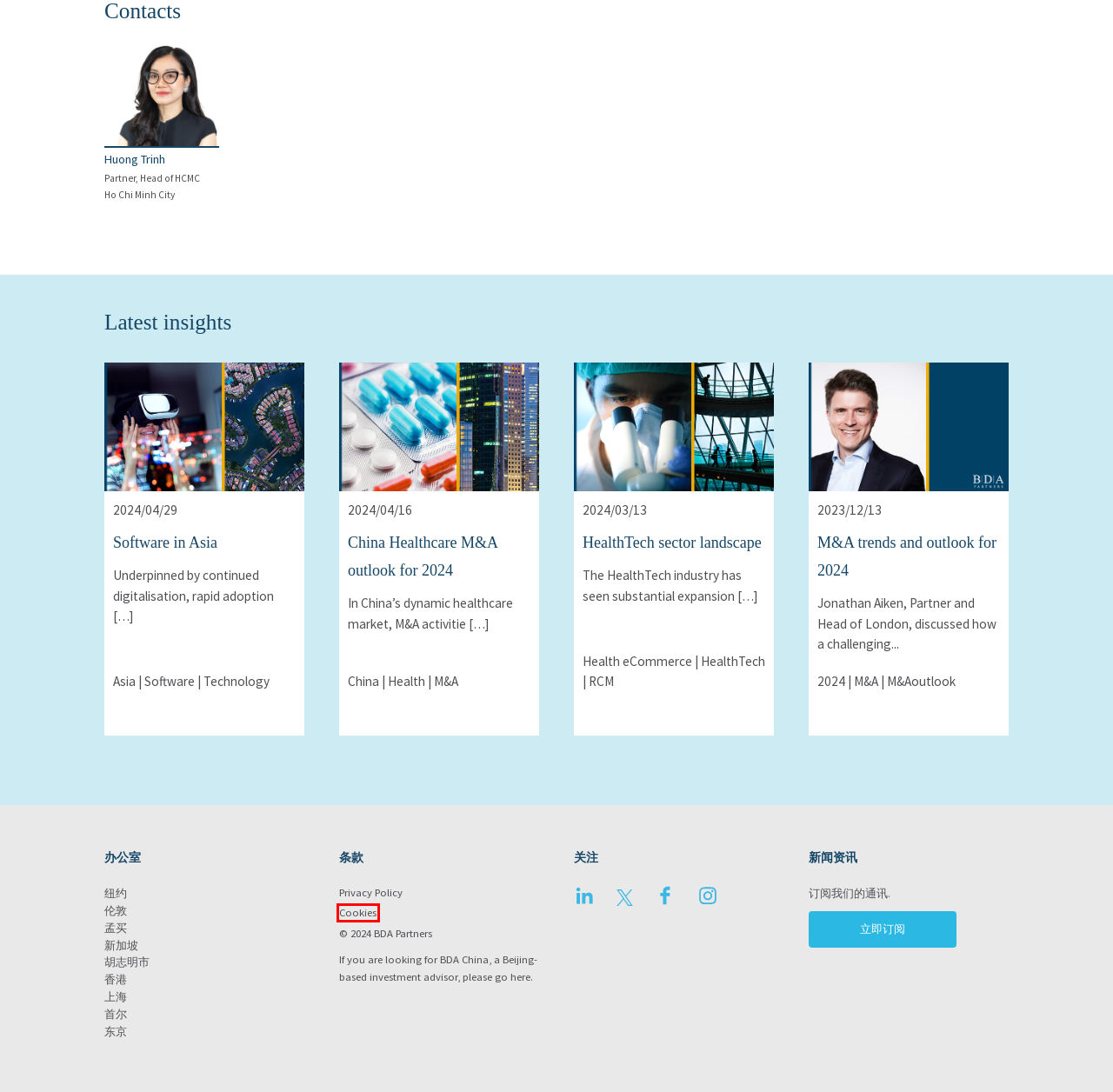You are presented with a screenshot of a webpage that includes a red bounding box around an element. Determine which webpage description best matches the page that results from clicking the element within the red bounding box. Here are the candidates:
A. Software in Asia - BDA Partners
B. 行业经验 - BDA Partners
C. BDA Partners: the global investment banking advisor for Asia
D. 关于我们 - BDA Partners
E. 交易 - BDA Partners
F. 职业机会 - BDA Partners
G. M&A trends and outlook for 2024 - BDA Partners
H. Cookies - BDA Partners

H